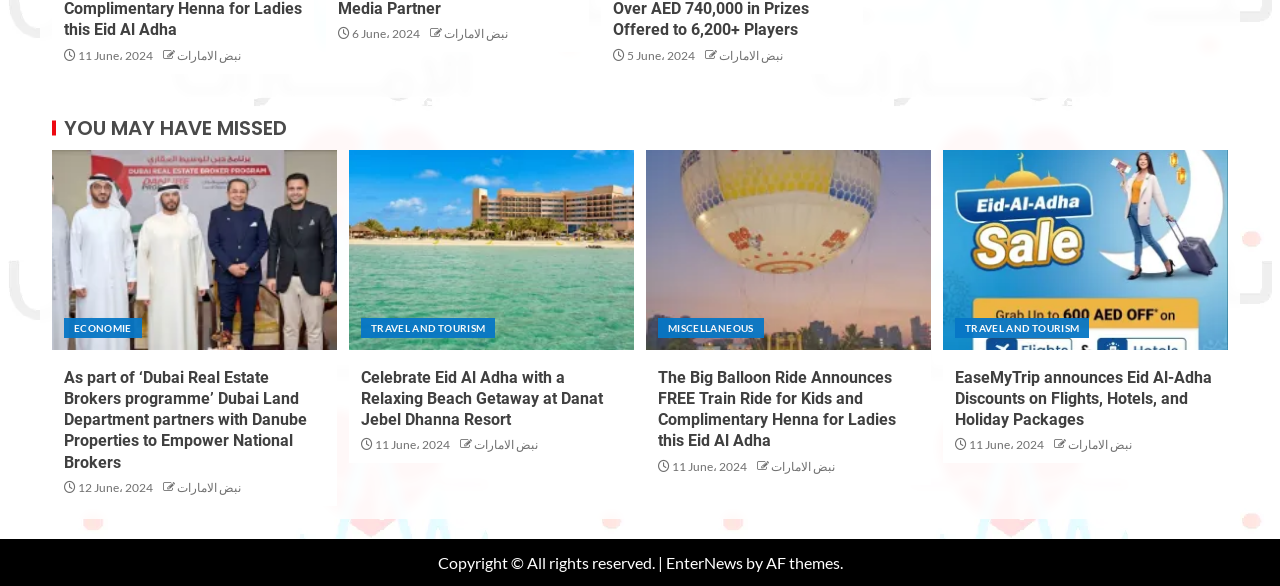Determine the coordinates of the bounding box that should be clicked to complete the instruction: "Go to 'EnterNews'". The coordinates should be represented by four float numbers between 0 and 1: [left, top, right, bottom].

[0.52, 0.943, 0.58, 0.976]